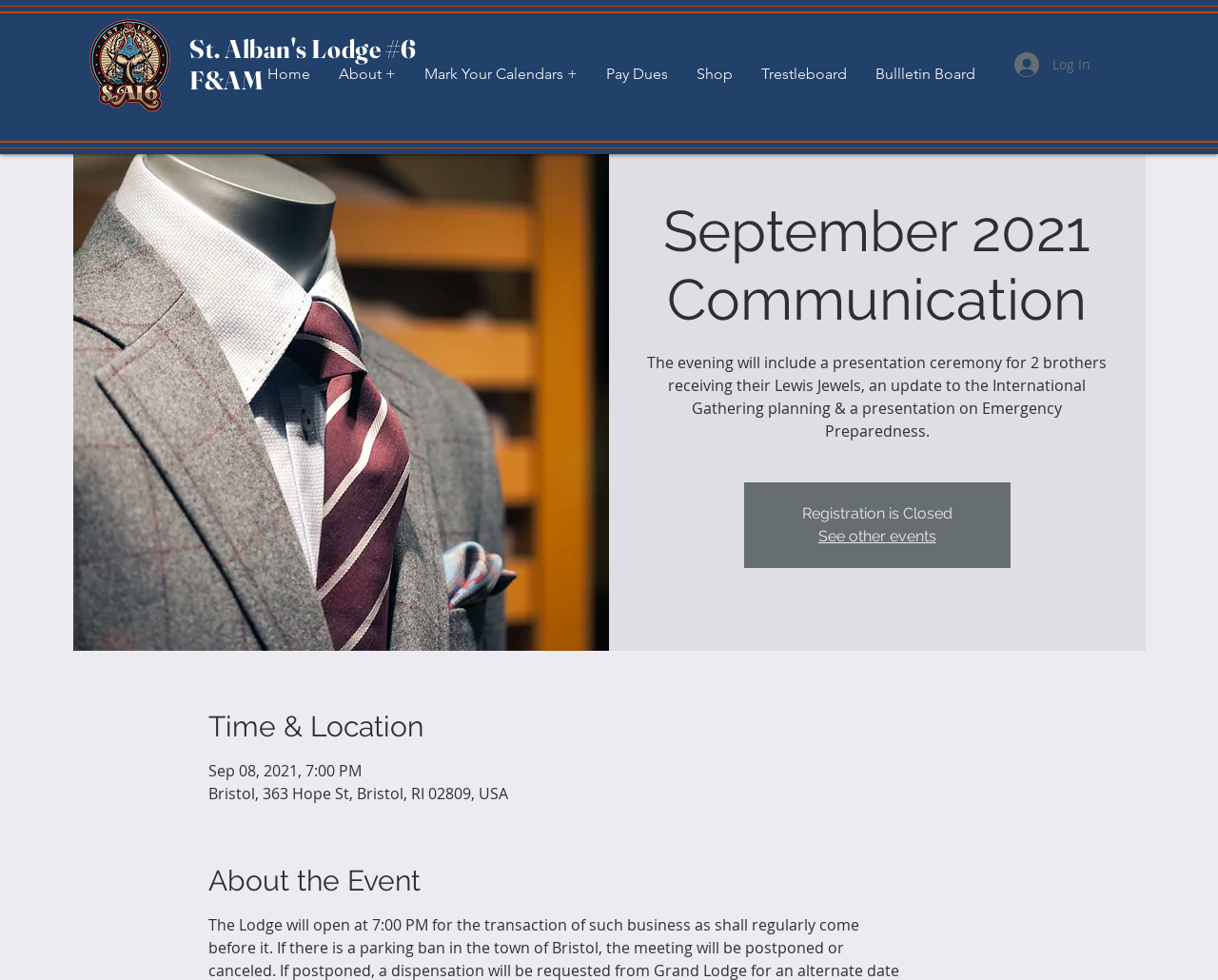Identify the bounding box coordinates of the HTML element based on this description: "punte".

None